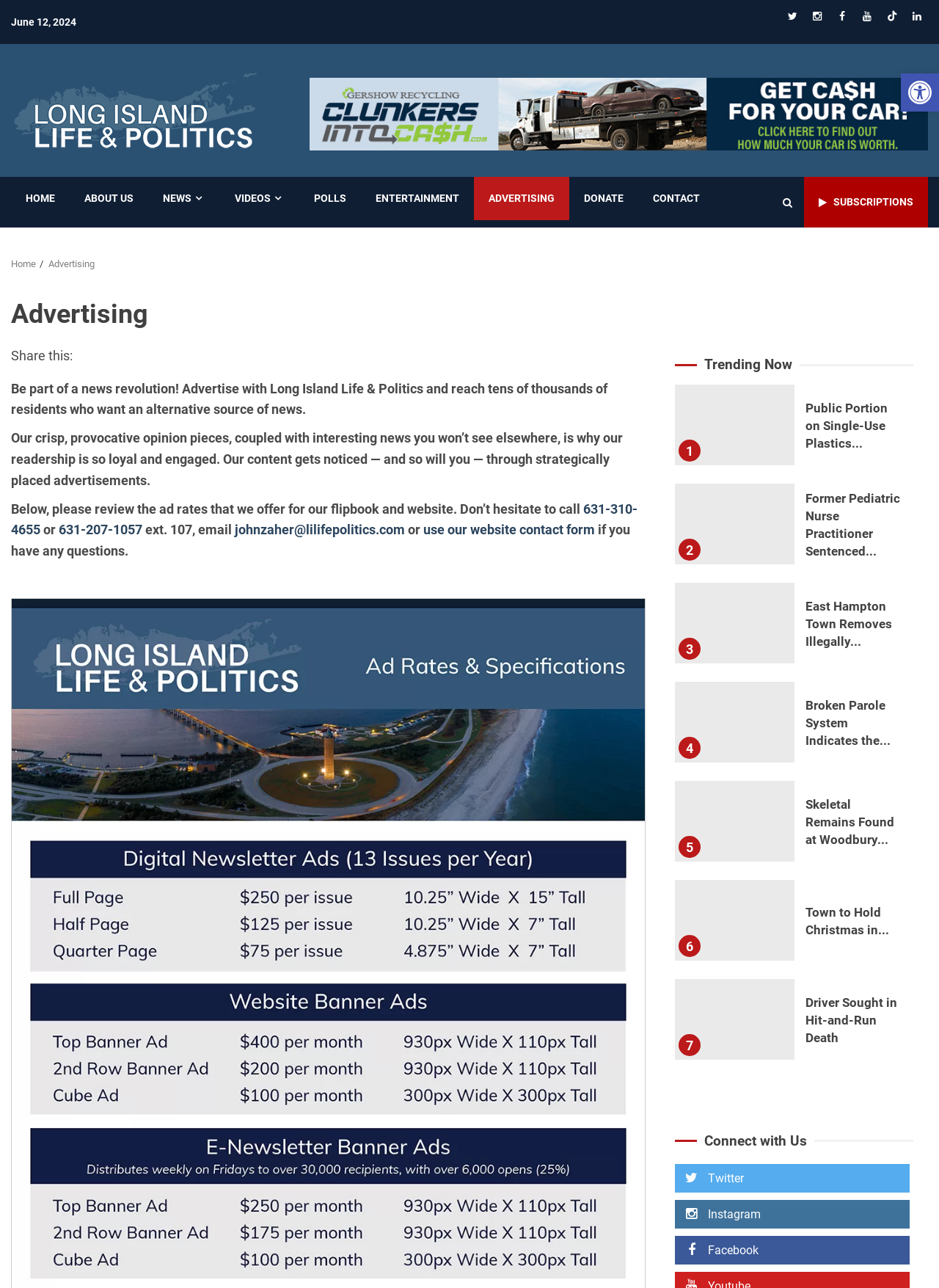Predict the bounding box of the UI element based on this description: "rkyv".

None